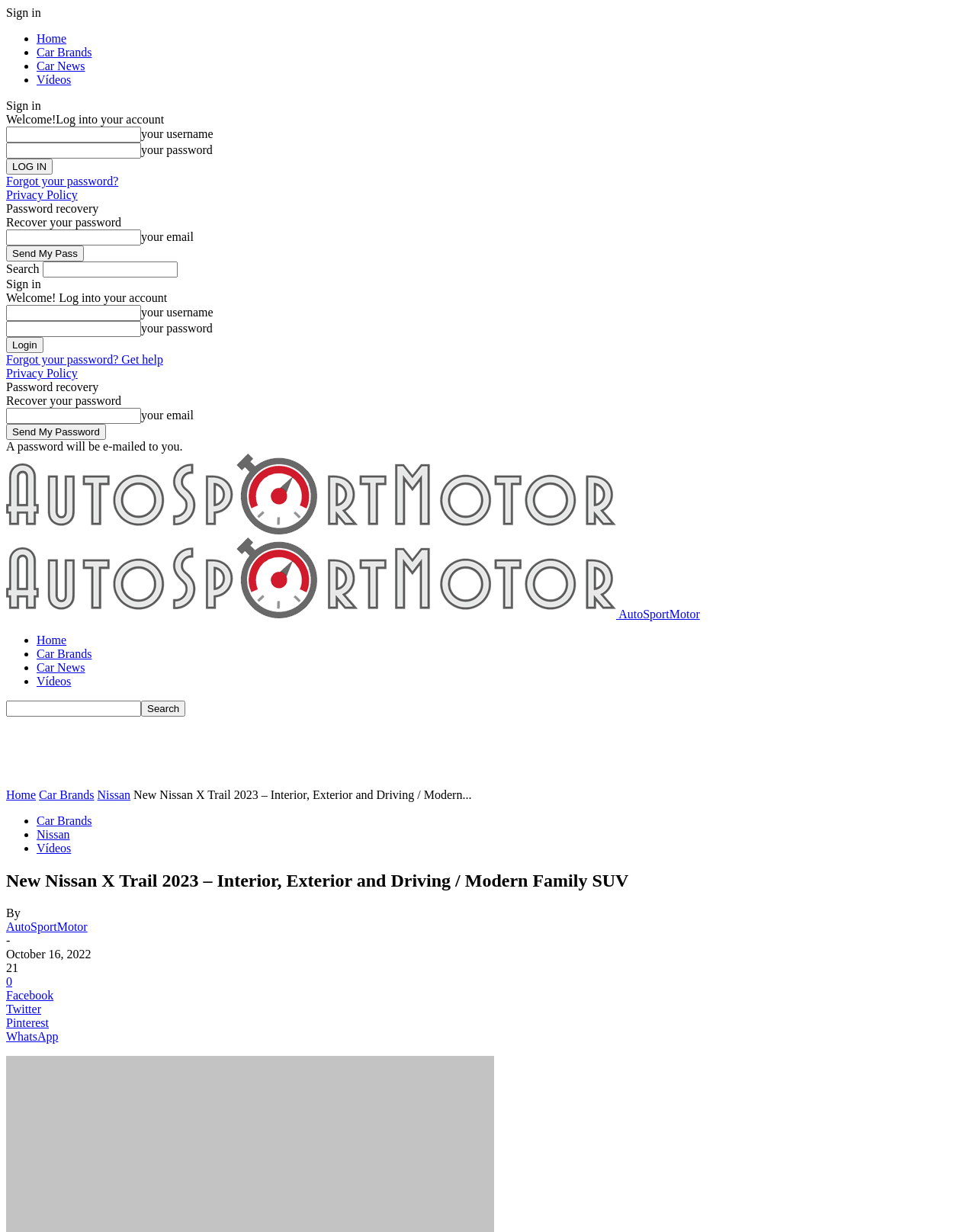Provide the bounding box coordinates of the HTML element described by the text: "aria-label="Advertisement" name="aswift_9" title="Advertisement"".

[0.006, 0.582, 0.575, 0.637]